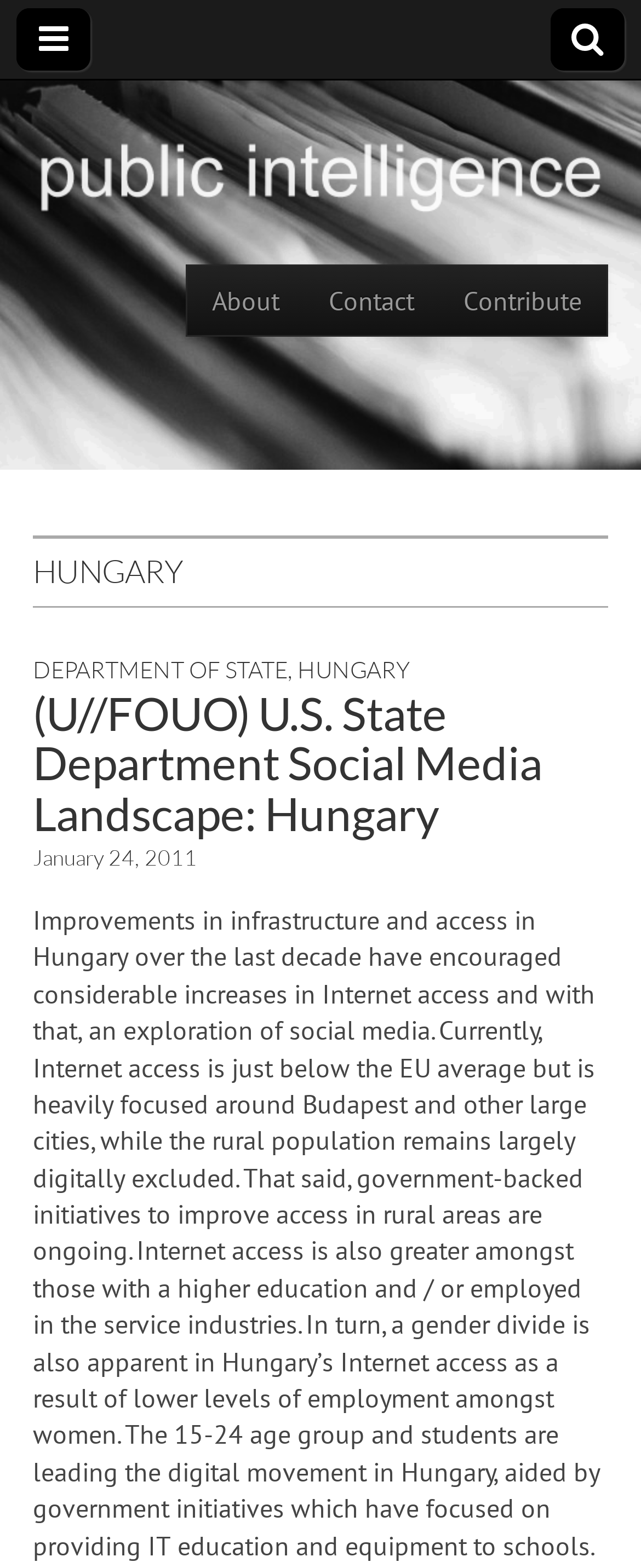Pinpoint the bounding box coordinates of the element you need to click to execute the following instruction: "View About page". The bounding box should be represented by four float numbers between 0 and 1, in the format [left, top, right, bottom].

[0.292, 0.169, 0.474, 0.214]